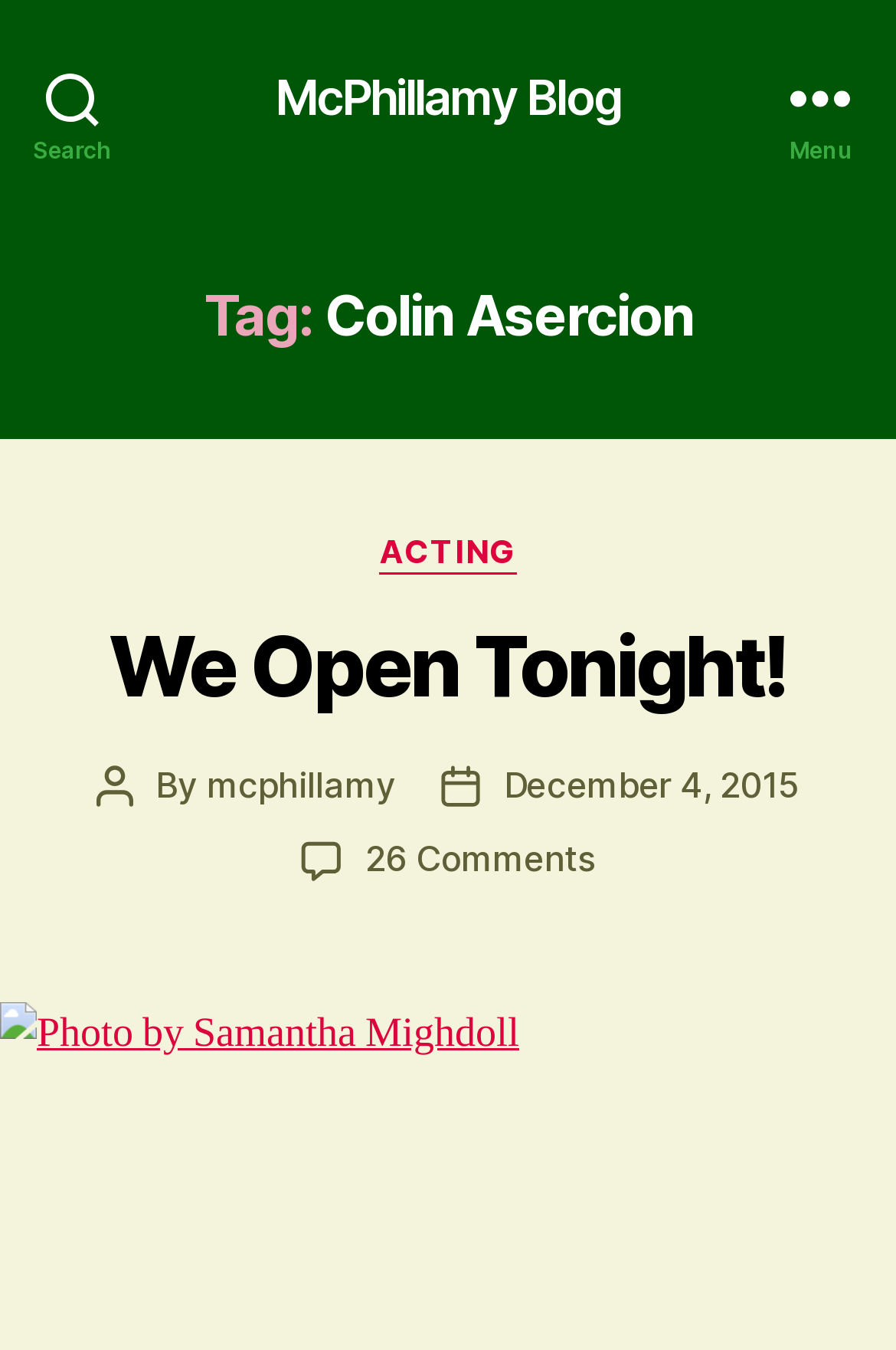What is the title of the post?
Using the image as a reference, answer the question in detail.

I found the answer by examining the heading element with the text 'We Open Tonight!' which is a prominent element on the page, suggesting it is the title of the post.